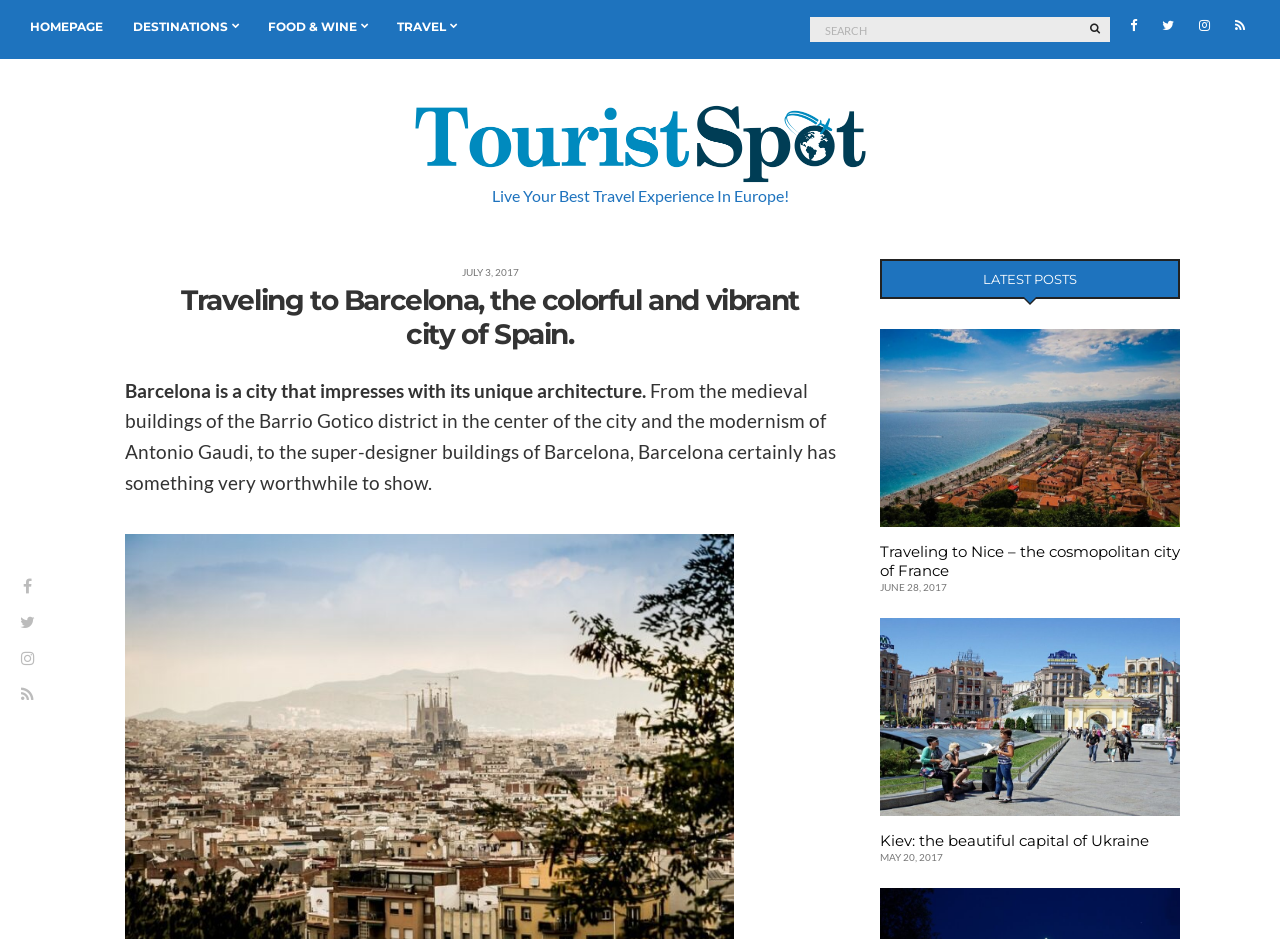Give a detailed account of the webpage.

The webpage is about traveling to Barcelona, a vibrant city in Spain. At the top, there are several social media links and a navigation menu with links to "HOMEPAGE", "DESTINATIONS", "FOOD & WINE", and "TRAVEL". On the right side of the navigation menu, there is a search bar with a placeholder text "Search" and a search button.

Below the navigation menu, there is a large heading "TouristSpot" with an image of the logo. Underneath, there is a tagline "Live Your Best Travel Experience In Europe!".

The main content of the webpage is divided into two sections. On the left side, there is an article about traveling to Barcelona, which describes the city's unique architecture, including medieval buildings and modernist designs. The article is accompanied by a timestamp "JULY 3, 2017".

On the right side, there is a section titled "LATEST POSTS" with two articles. The first article is about traveling to Nice, France, and the second article is about Kiev, Ukraine. Each article has a heading, a link, and a timestamp.

Throughout the webpage, there are several icons and images, including social media icons, a search icon, and a logo image. The overall layout is organized, with clear headings and concise text.